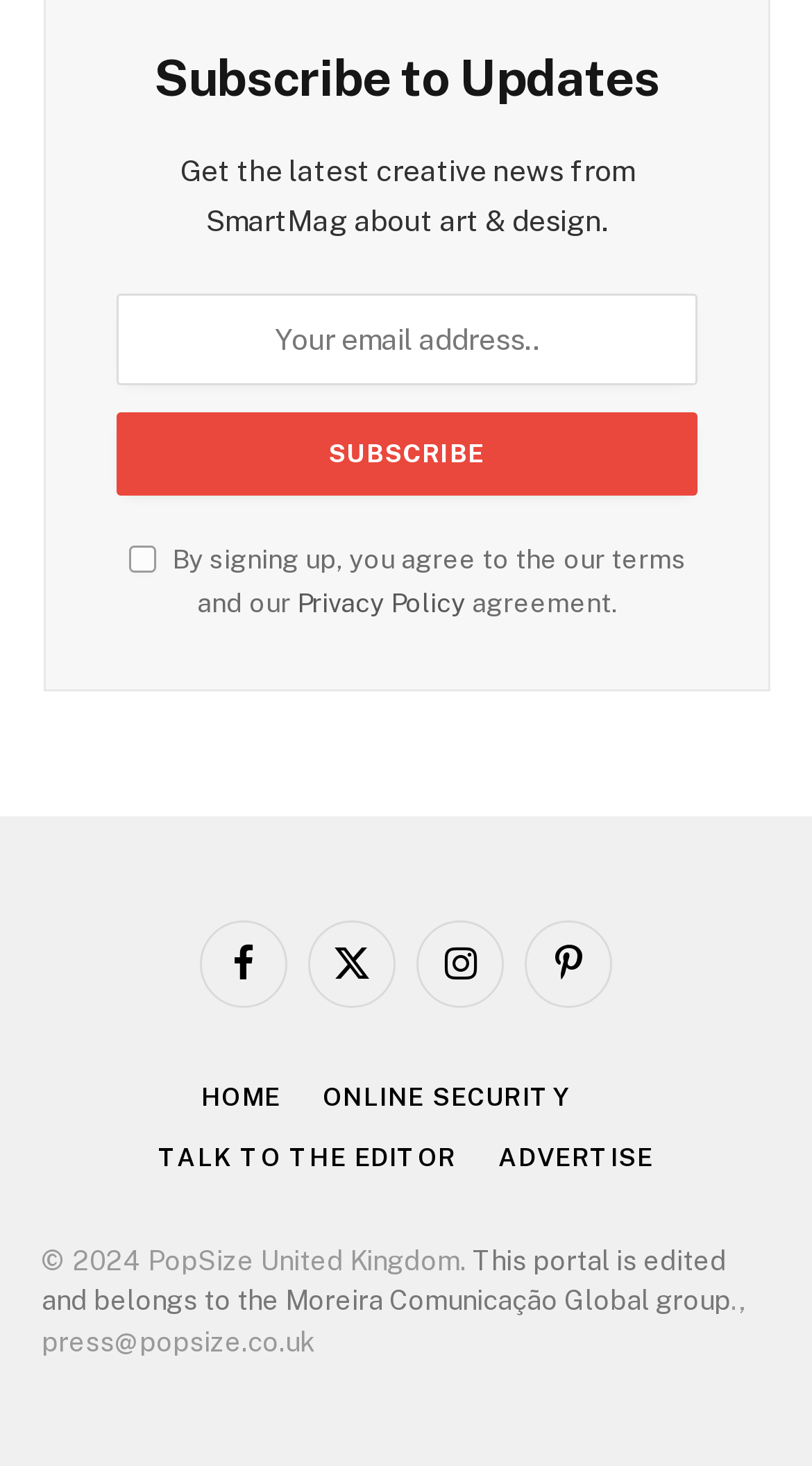Locate the bounding box coordinates of the clickable area to execute the instruction: "View 'OPM Disability Retirement'". Provide the coordinates as four float numbers between 0 and 1, represented as [left, top, right, bottom].

None